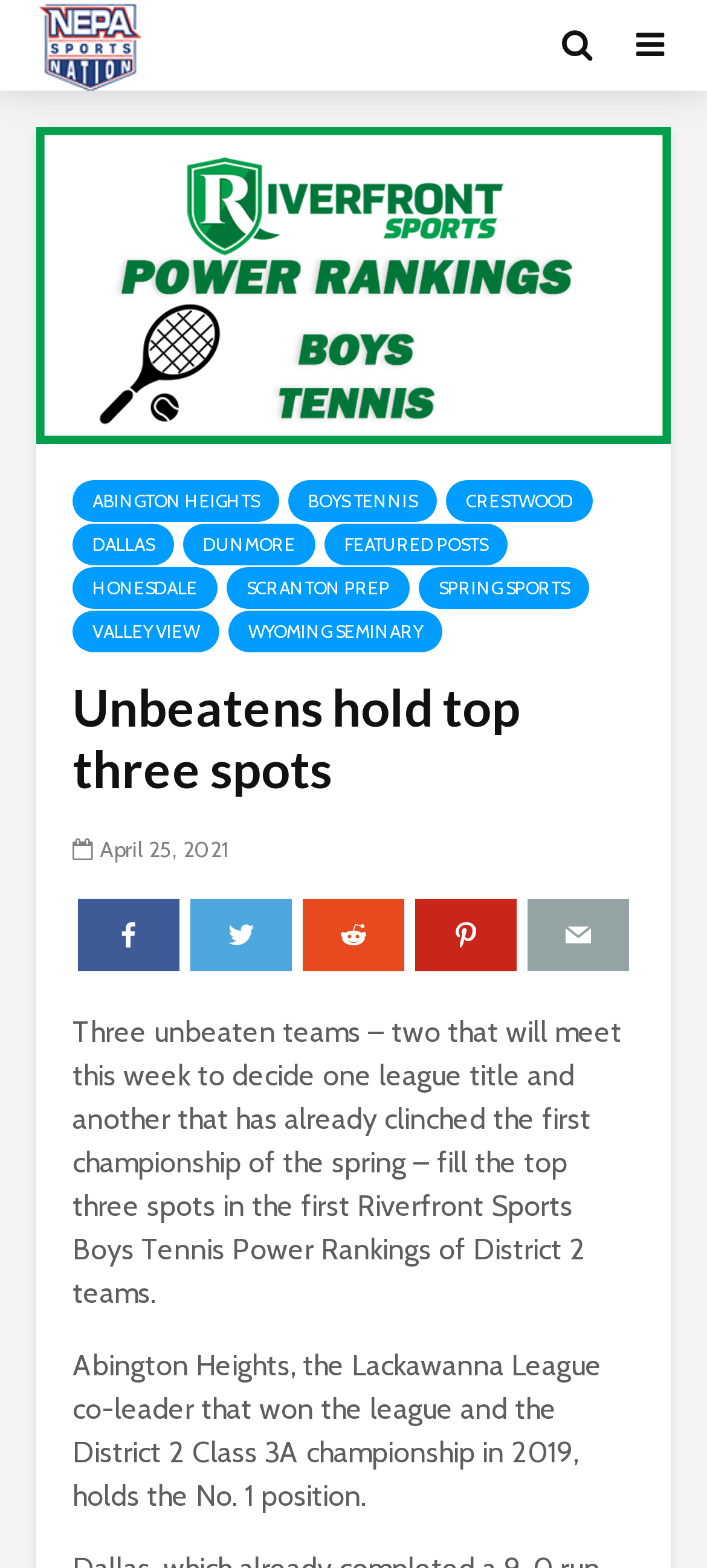Based on the image, provide a detailed response to the question:
What is the name of the league that Abington Heights is a co-leader of?

According to the text, Abington Heights is the Lackawanna League co-leader that won the league and the District 2 Class 3A championship in 2019.